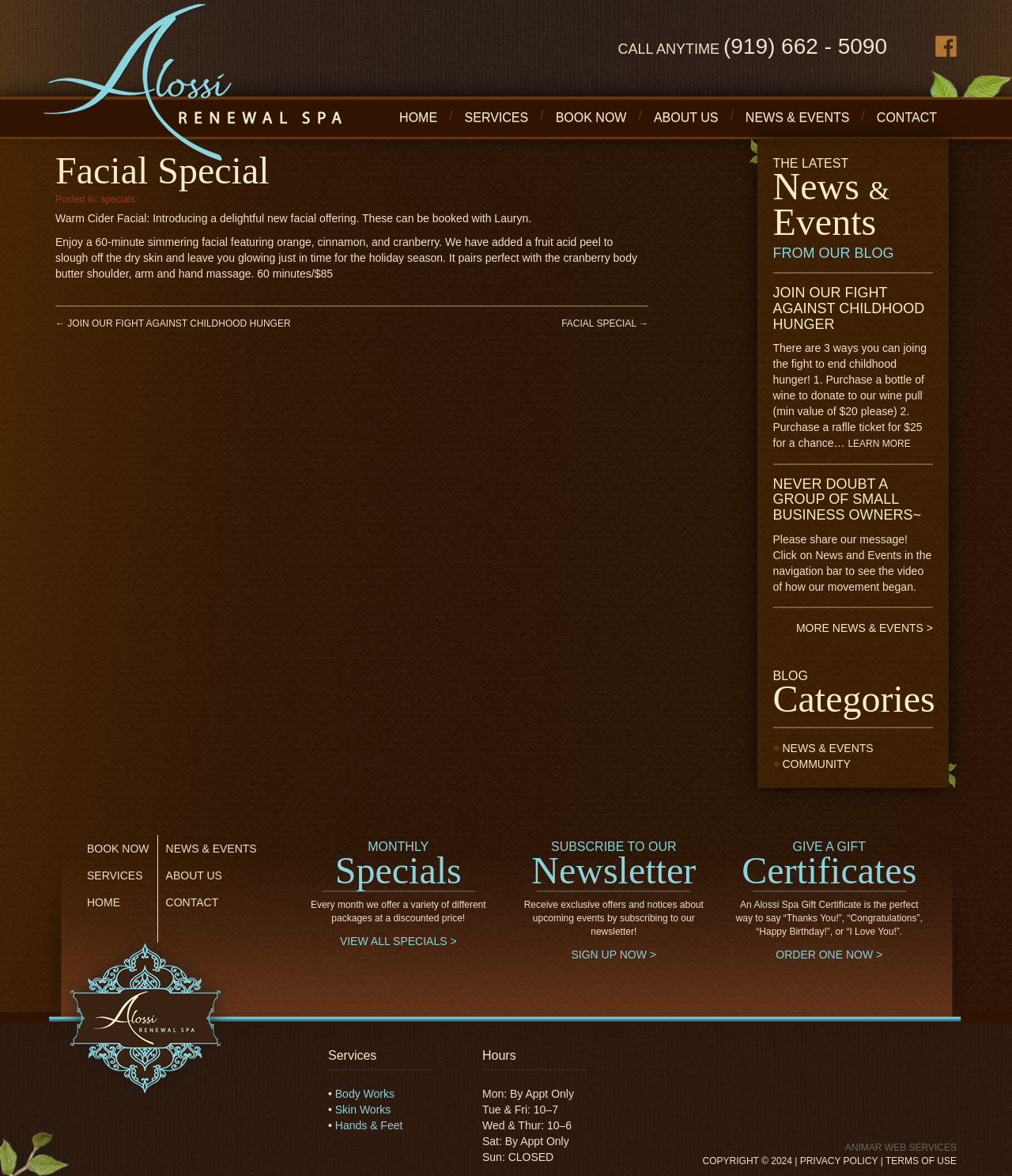Using the element description: "Contact", determine the bounding box coordinates. The coordinates should be in the format [left, top, right, bottom], with values between 0 and 1.

[0.866, 0.084, 0.938, 0.116]